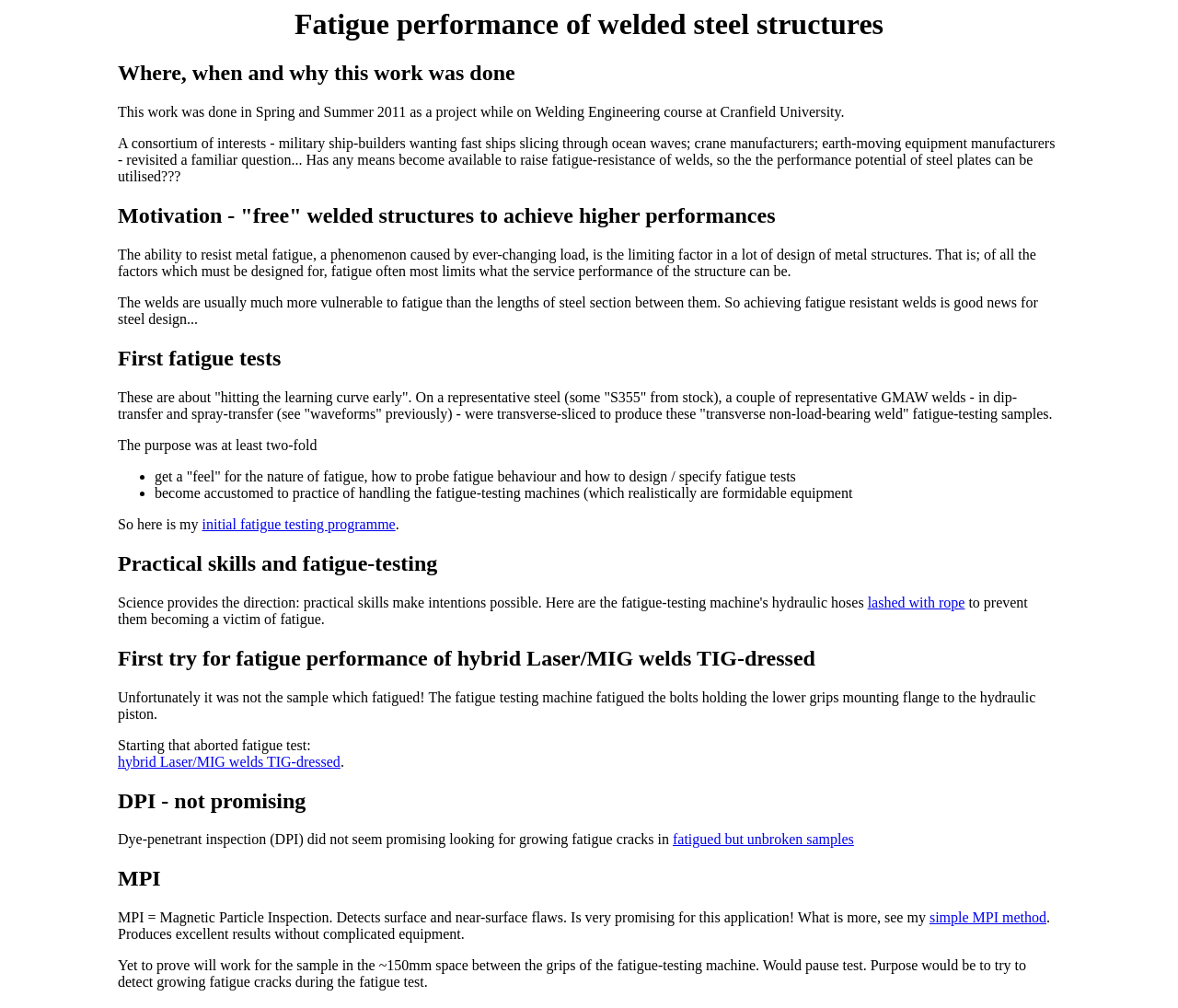What was the project done in?
Answer briefly with a single word or phrase based on the image.

Spring and Summer 2011